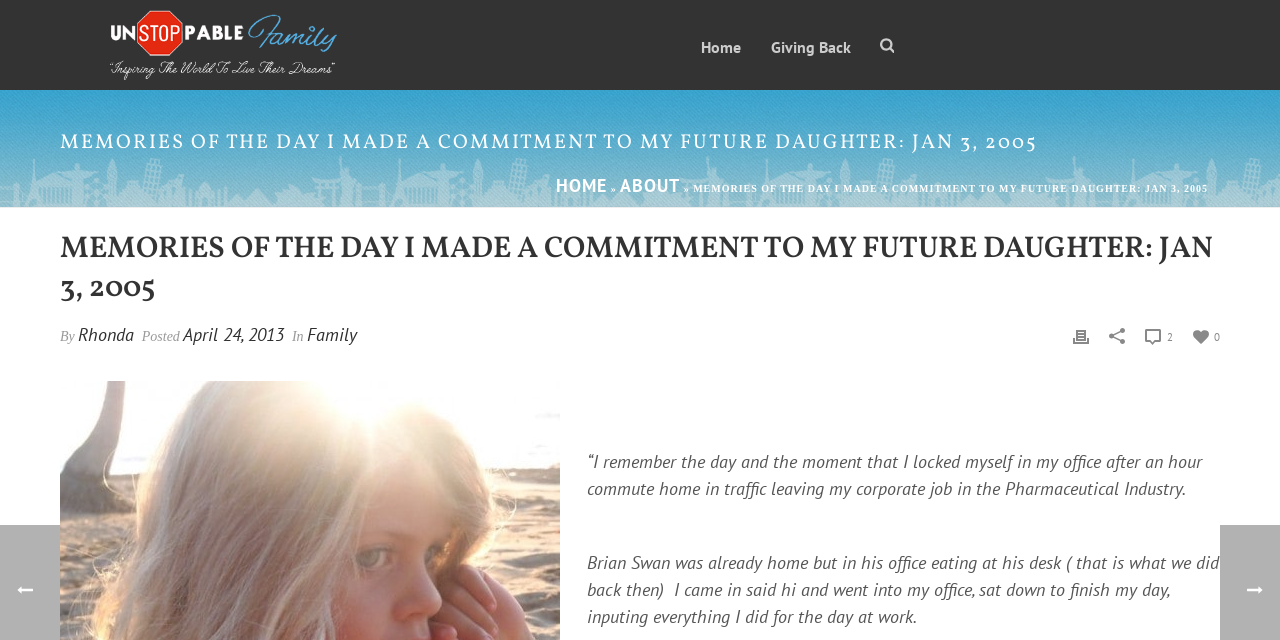What is the category of the article?
Please answer the question as detailed as possible based on the image.

I found the category of the article by examining the link element with ID 221, which has the text content 'Family' and is located near the 'In' text, indicating that this is the category of the article.